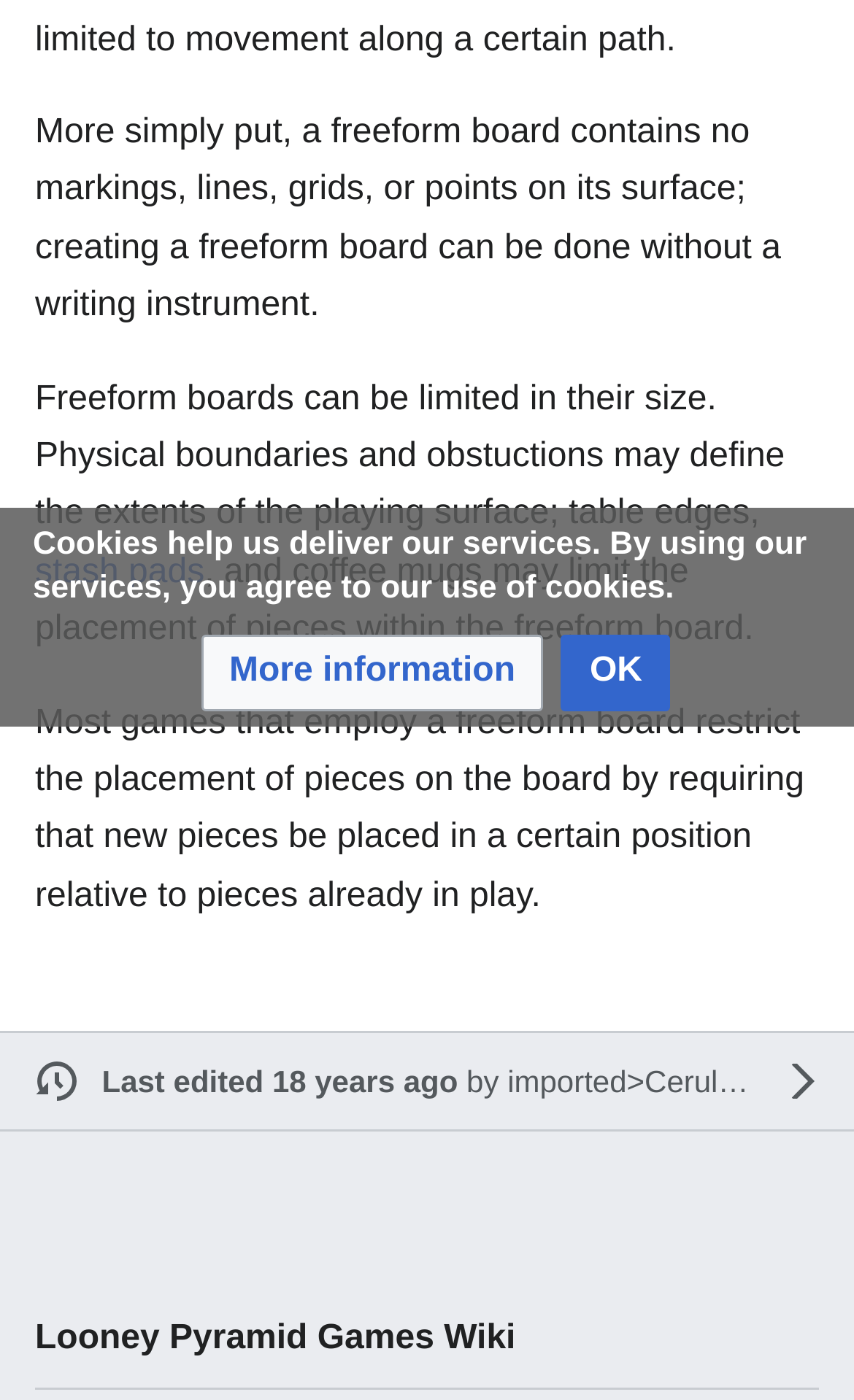Locate and provide the bounding box coordinates for the HTML element that matches this description: "Contact".

None